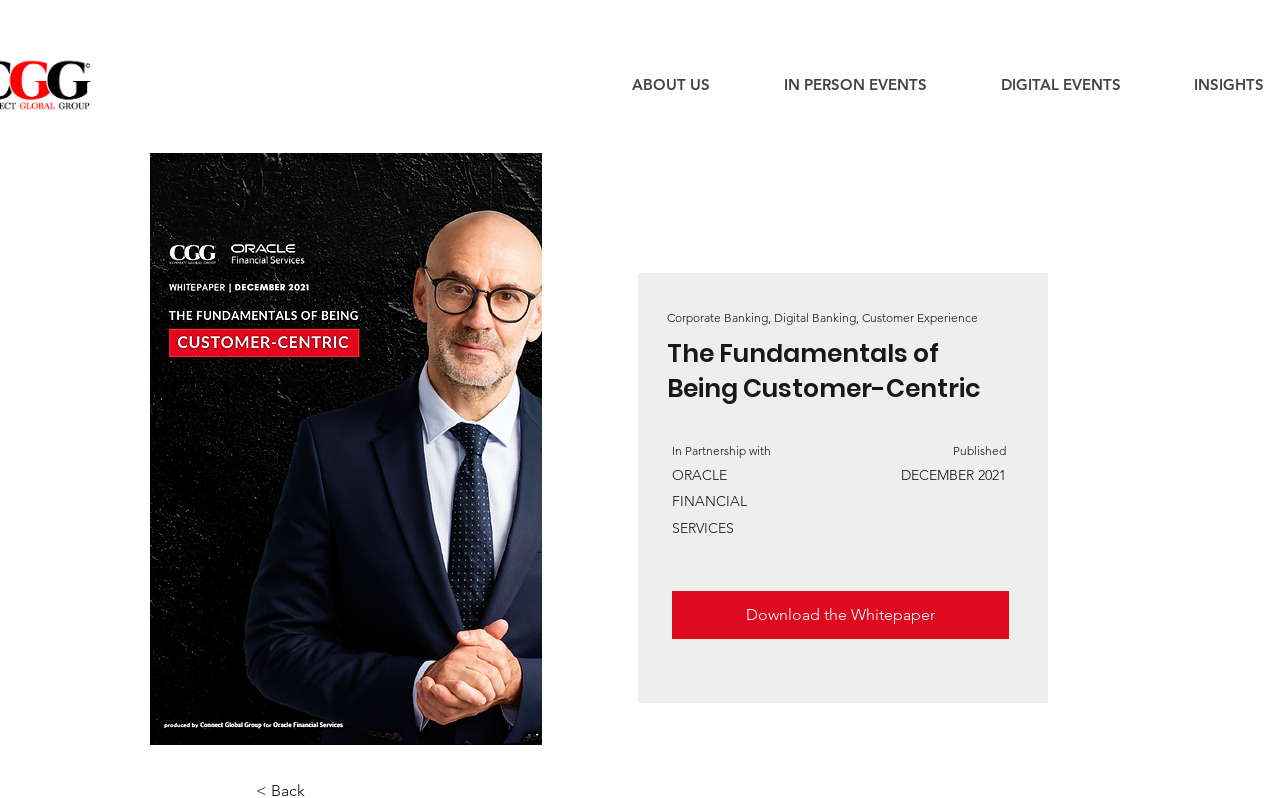Please provide the bounding box coordinates for the UI element as described: "IN PERSON EVENTS". The coordinates must be four floats between 0 and 1, represented as [left, top, right, bottom].

[0.583, 0.094, 0.752, 0.119]